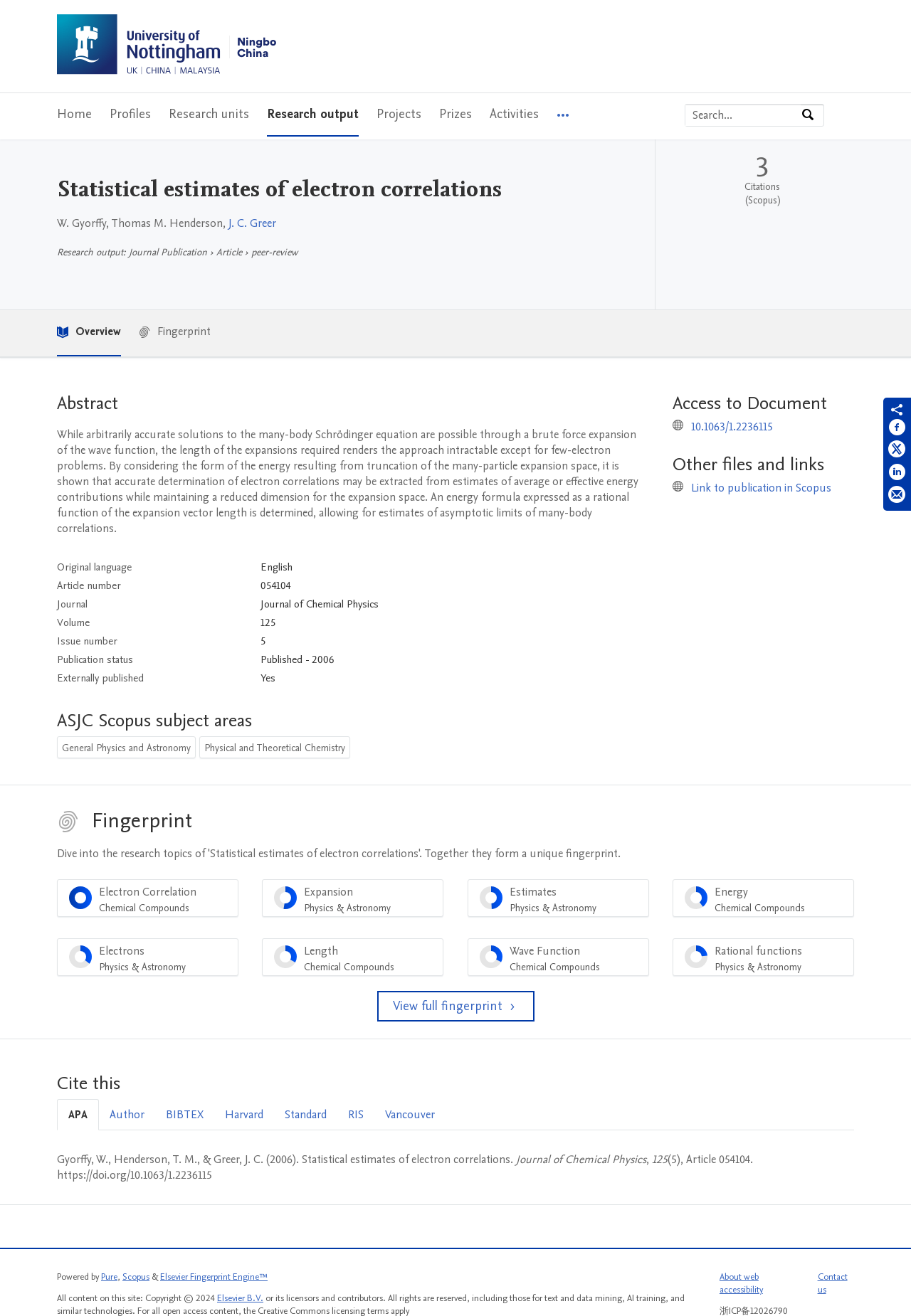Locate the bounding box coordinates of the element that needs to be clicked to carry out the instruction: "Search for products". The coordinates should be given as four float numbers ranging from 0 to 1, i.e., [left, top, right, bottom].

None